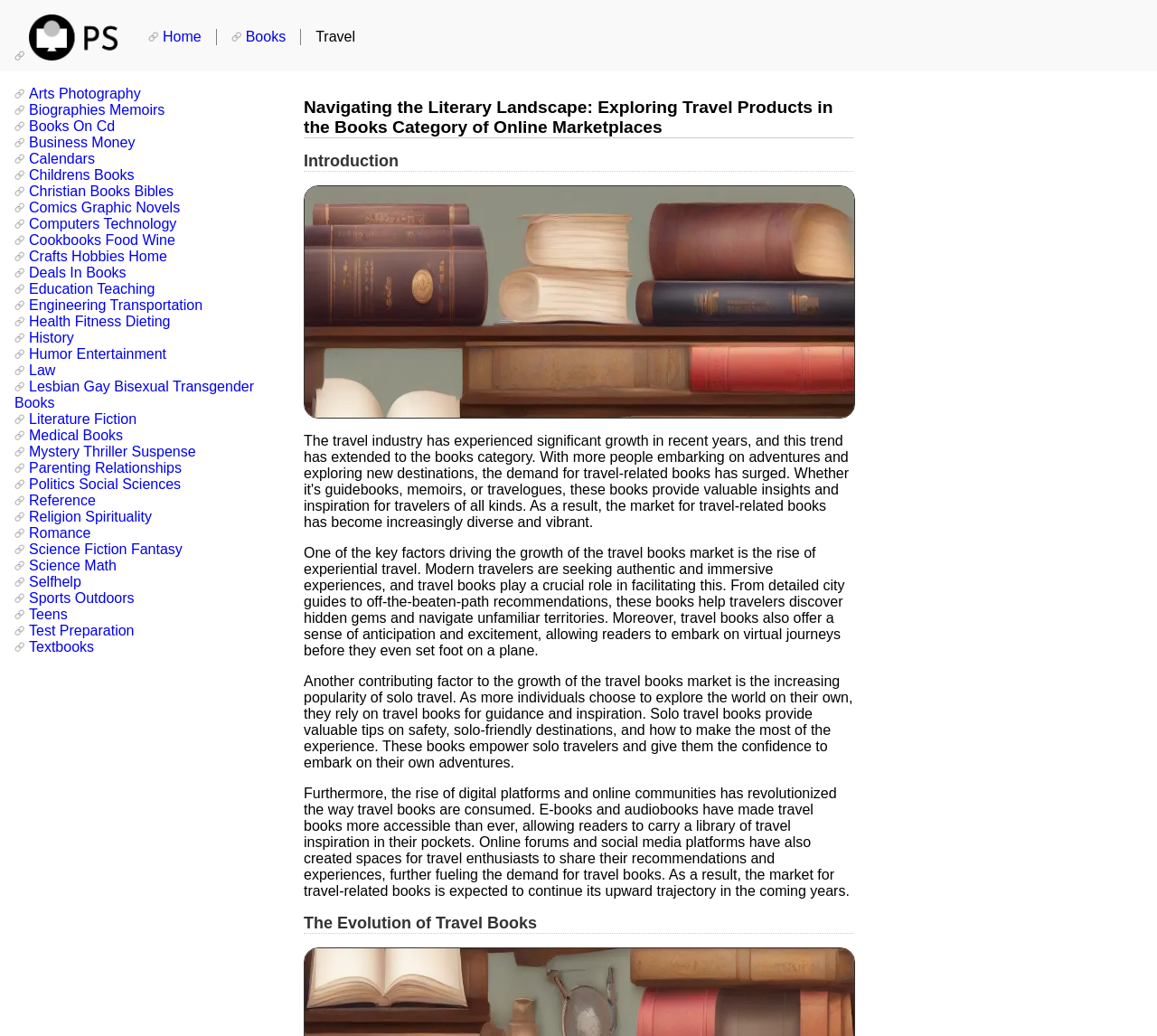Carefully examine the image and provide an in-depth answer to the question: What is the main topic of this webpage?

Based on the webpage content, I can see that the main topic is travel books, as it discusses the growth of the travel books market, the role of travel books in facilitating experiential travel, and the evolution of travel books.